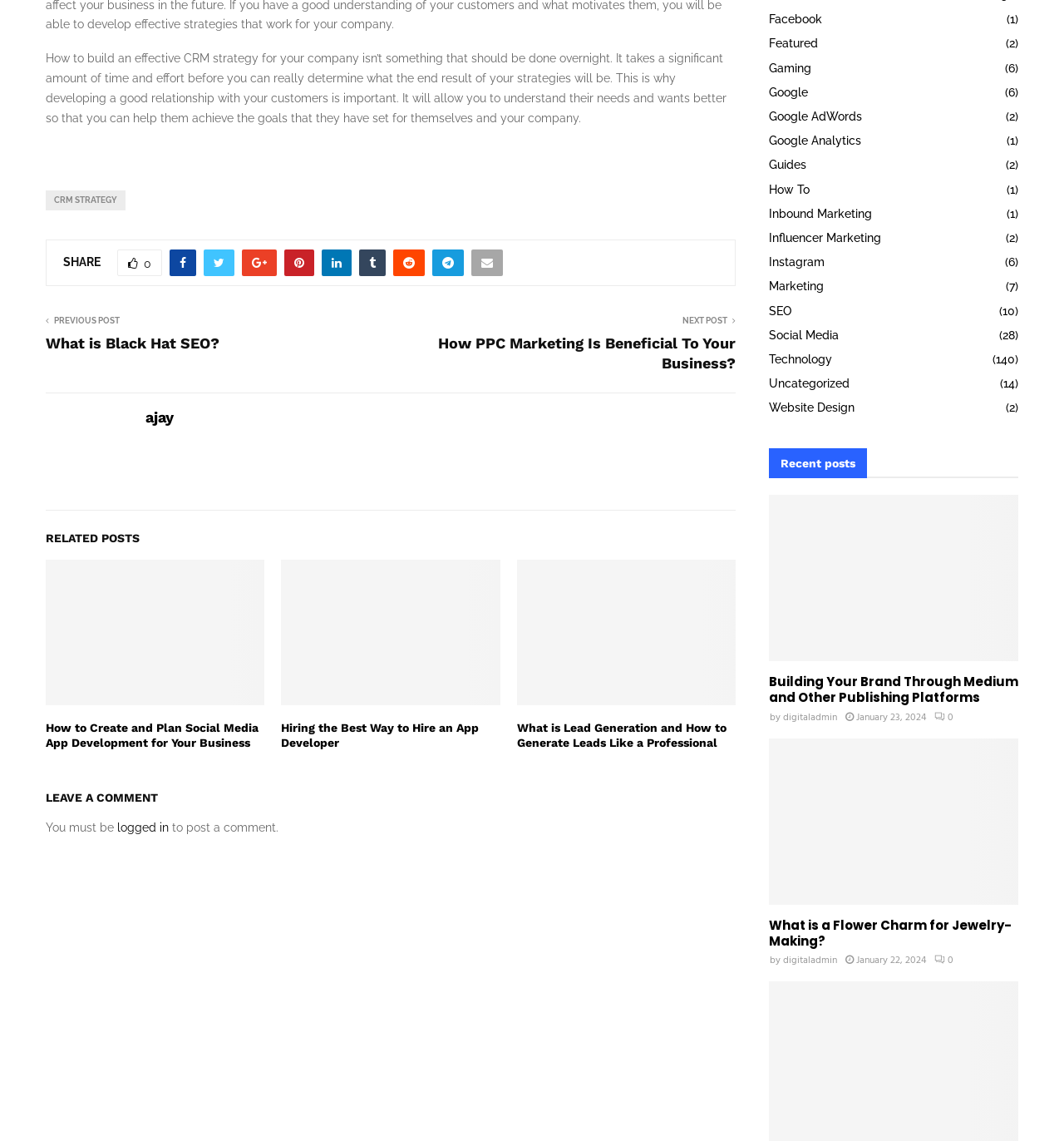Identify the bounding box coordinates of the element that should be clicked to fulfill this task: "Check the opening hours". The coordinates should be provided as four float numbers between 0 and 1, i.e., [left, top, right, bottom].

None